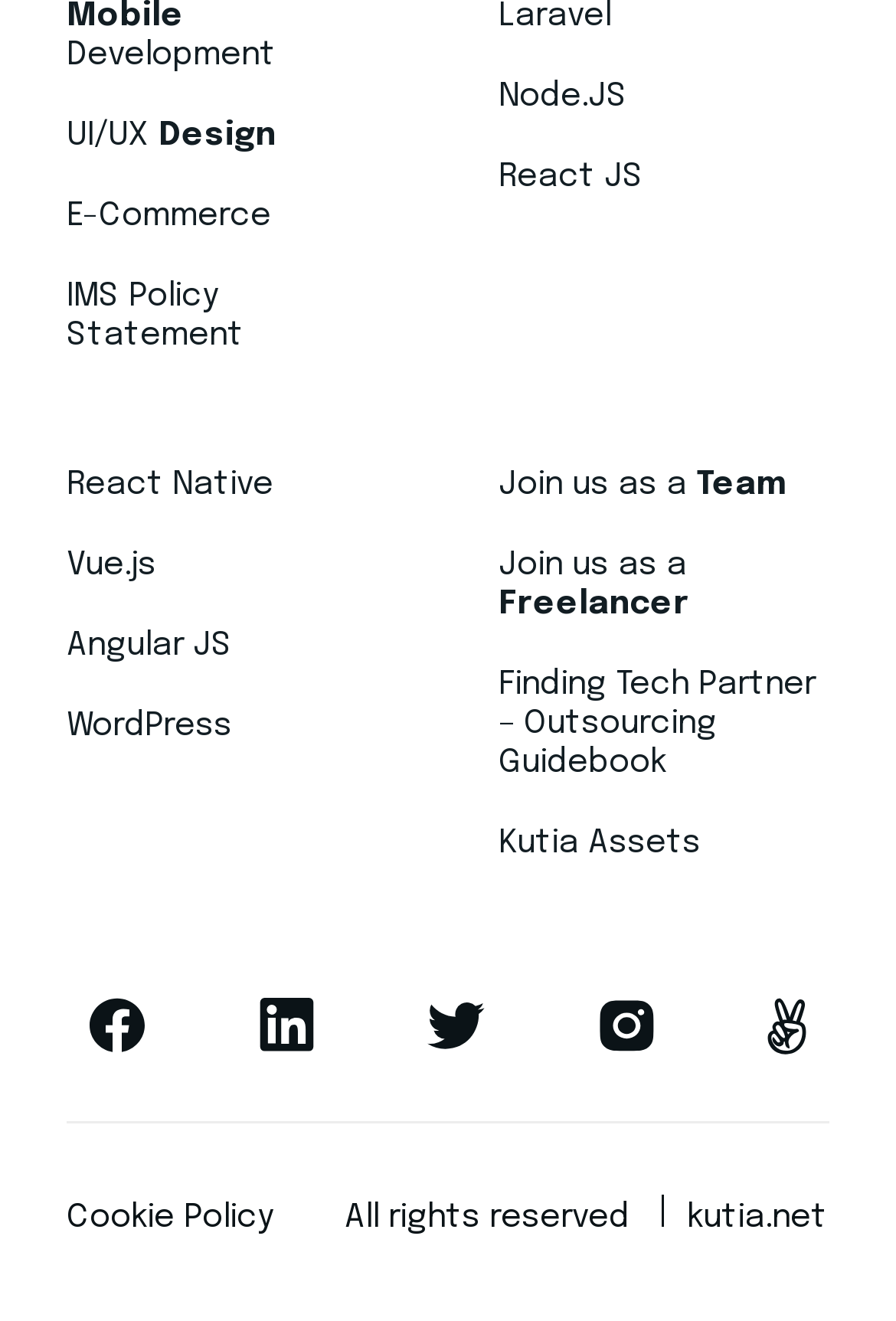Examine the image and give a thorough answer to the following question:
What is the last link on the bottom left?

By analyzing the bounding box coordinates, I found that the link 'Cookie Policy' has the largest y1 value (0.887) among all links on the left side, indicating it is the last link on the bottom left.